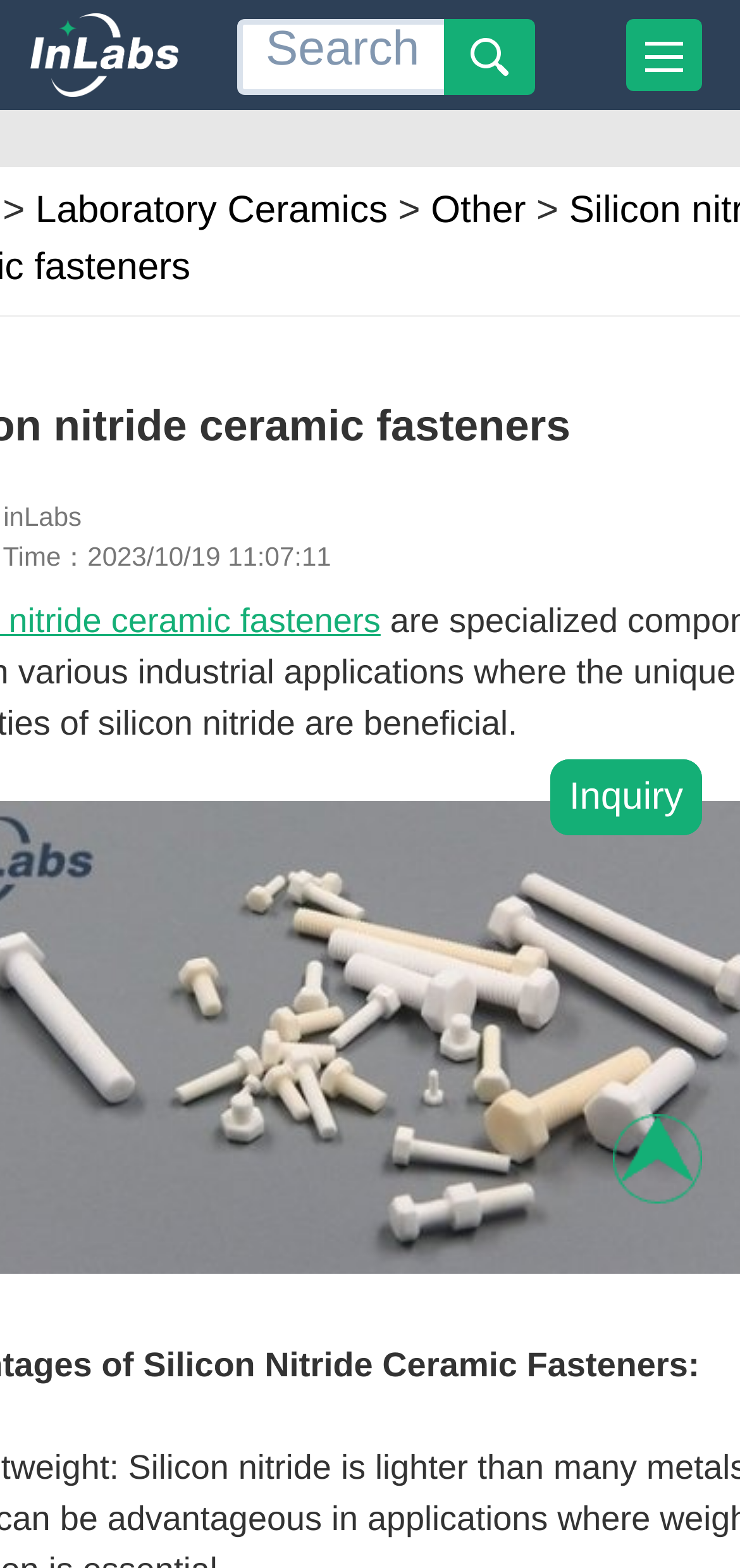Provide a single word or phrase to answer the given question: 
What is the logo text of the website?

inLabs